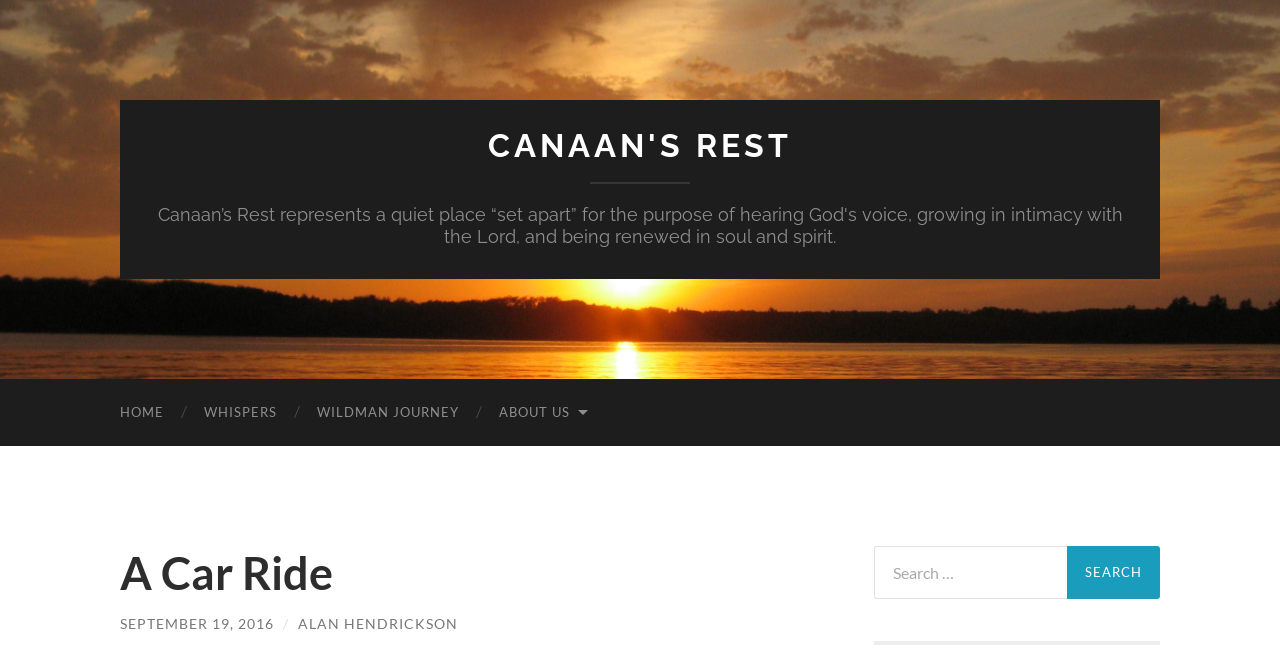Indicate the bounding box coordinates of the element that must be clicked to execute the instruction: "View the 'categories' module". The coordinates should be given as four float numbers between 0 and 1, i.e., [left, top, right, bottom].

None